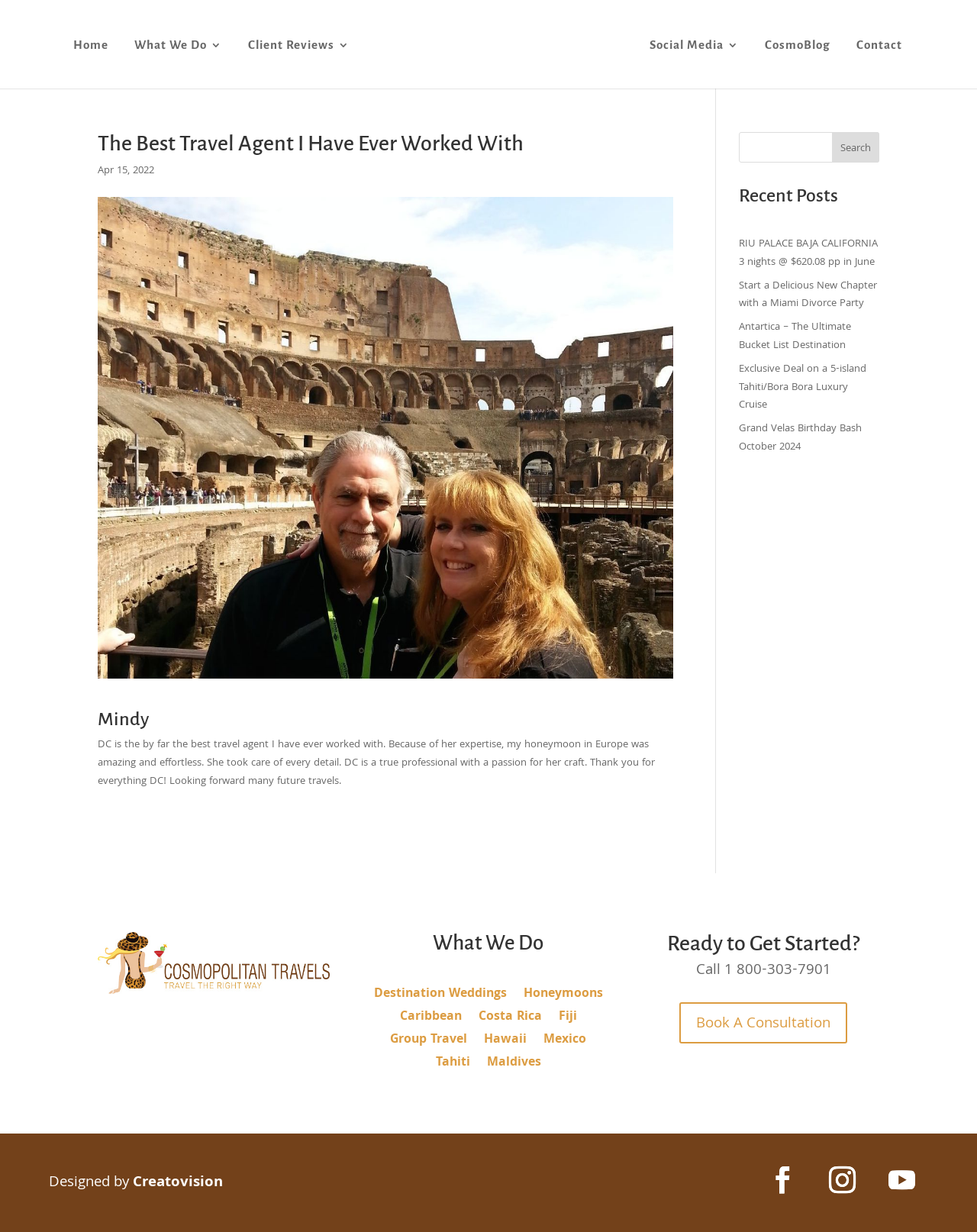What is the name of the travel agency? Observe the screenshot and provide a one-word or short phrase answer.

Cosmopolitan Travels